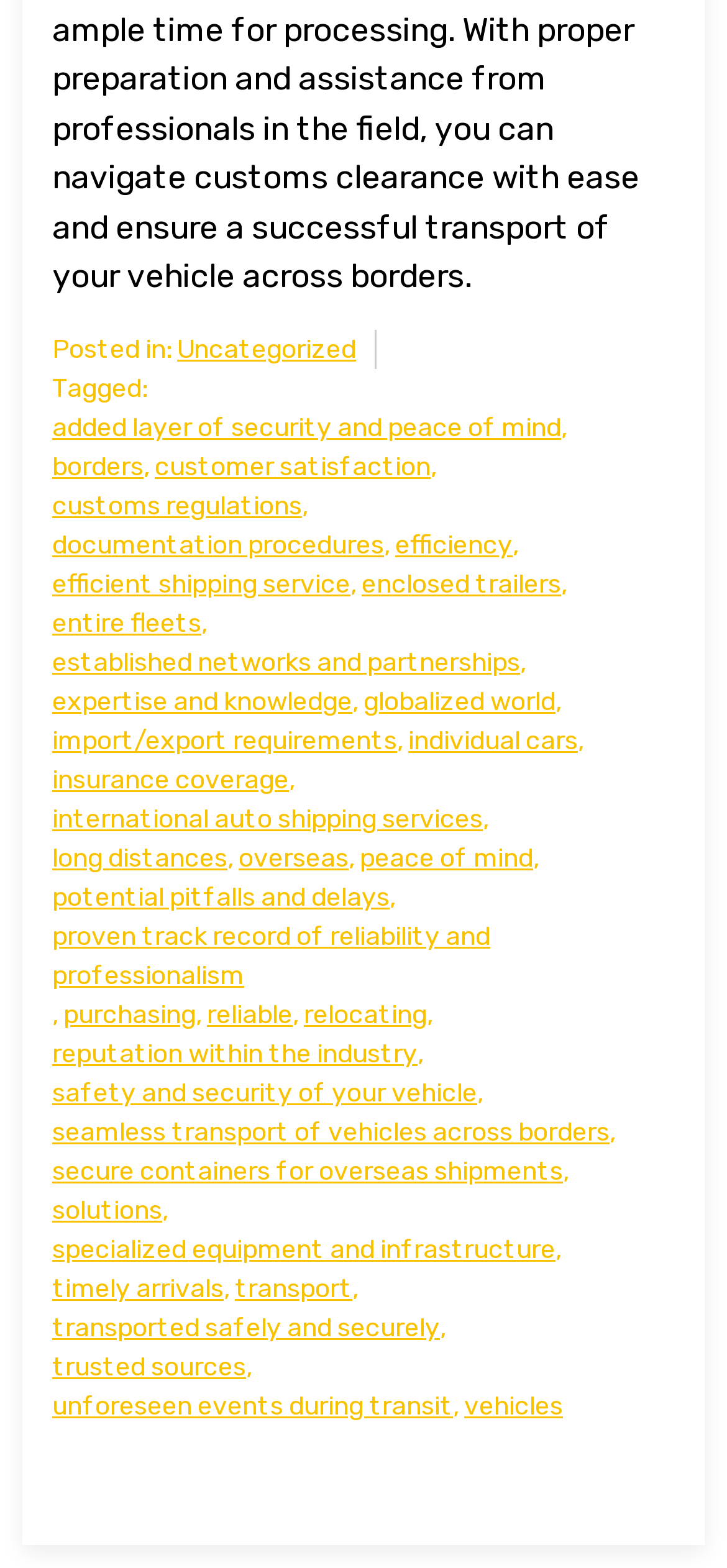Locate the bounding box coordinates of the element that should be clicked to fulfill the instruction: "Check 'transported safely and securely'".

[0.072, 0.835, 0.605, 0.86]